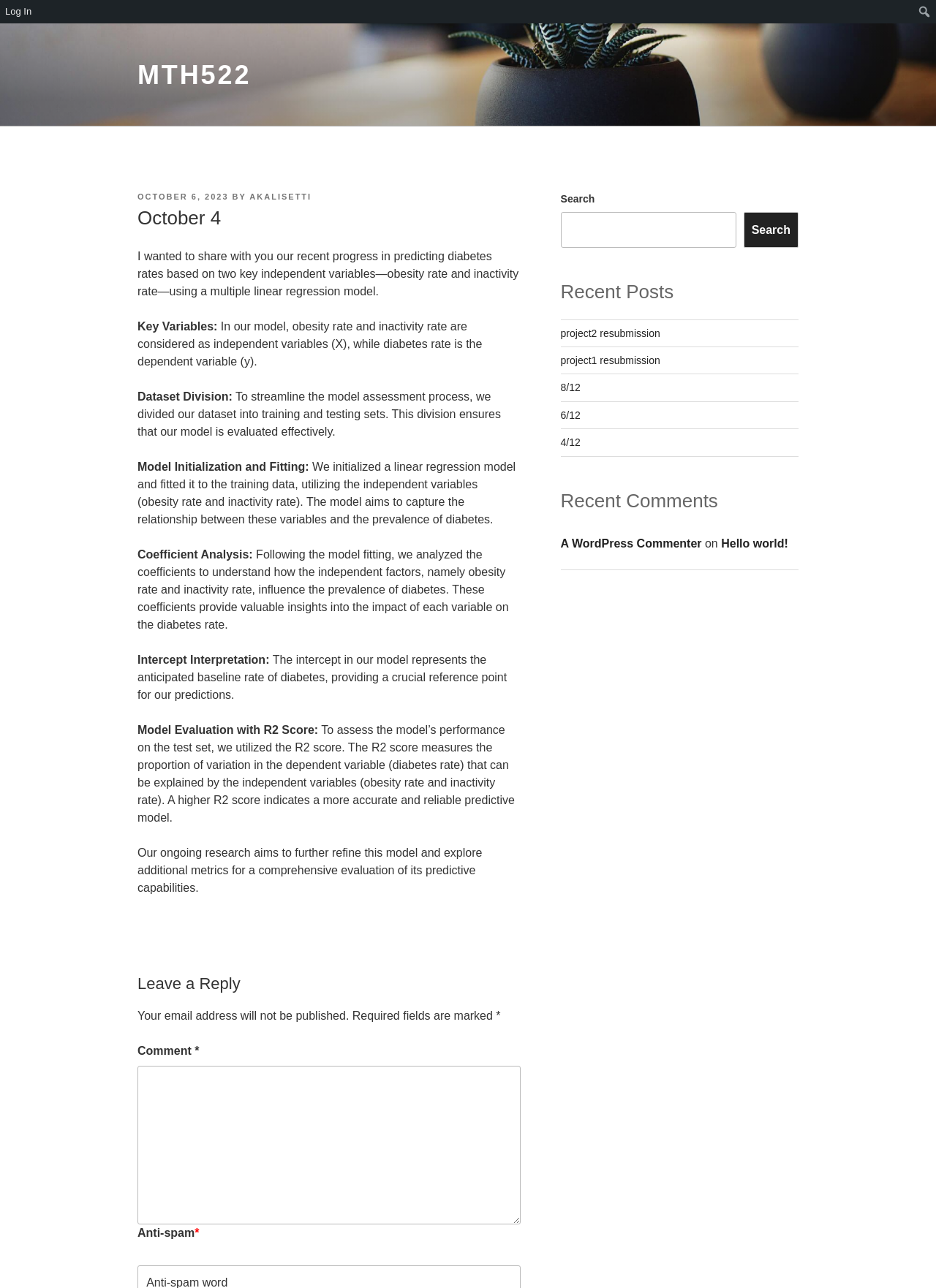How many recent posts are listed?
Please provide a comprehensive answer based on the visual information in the image.

I counted the number of links under the 'Recent Posts' heading in the blog sidebar, and there are 4 links: 'project2 resubmission', 'project1 resubmission', '8/12', and '4/12'.